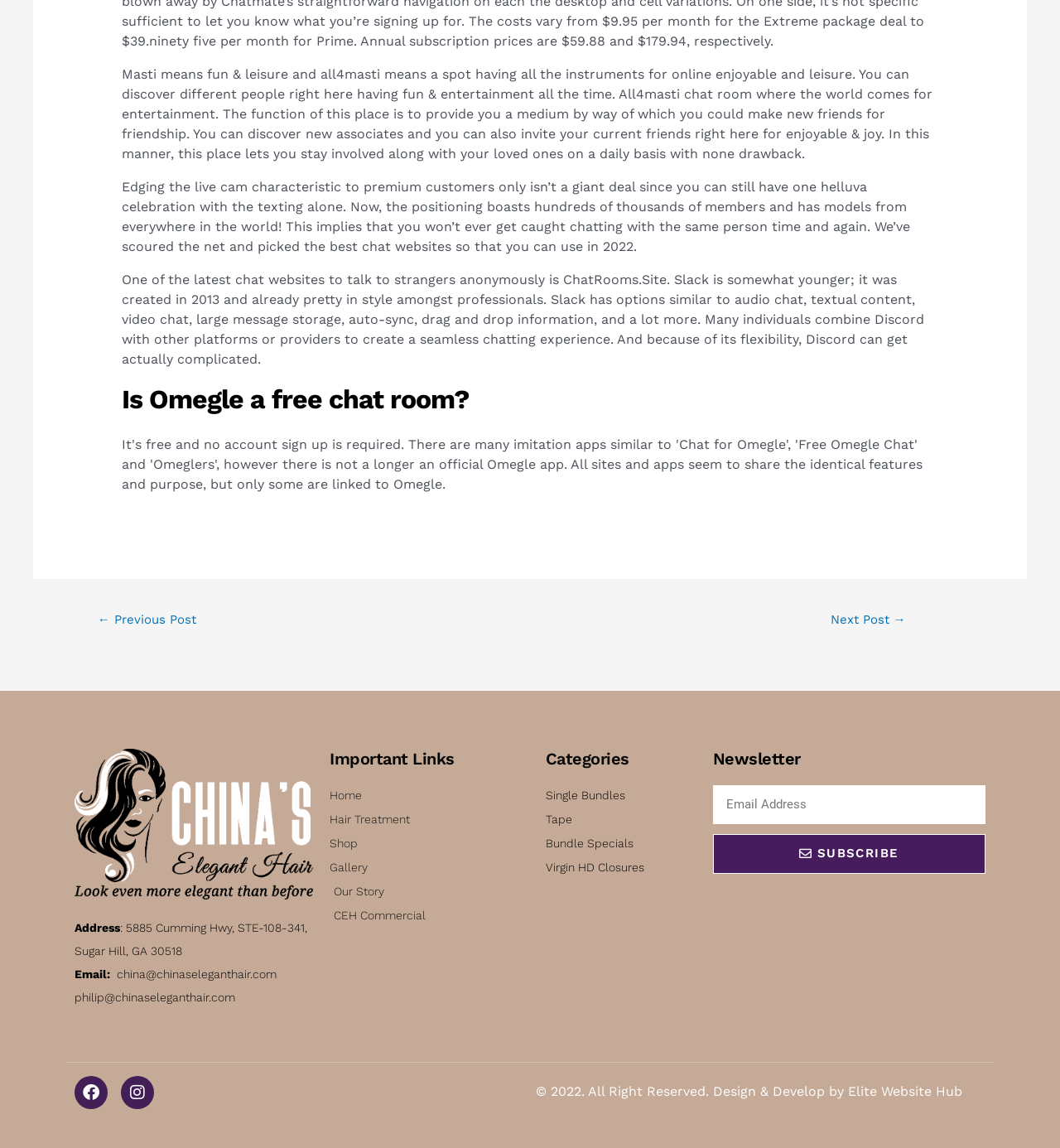Find the bounding box coordinates of the element you need to click on to perform this action: 'Visit the 'Home' page'. The coordinates should be represented by four float values between 0 and 1, in the format [left, top, right, bottom].

[0.311, 0.684, 0.499, 0.701]